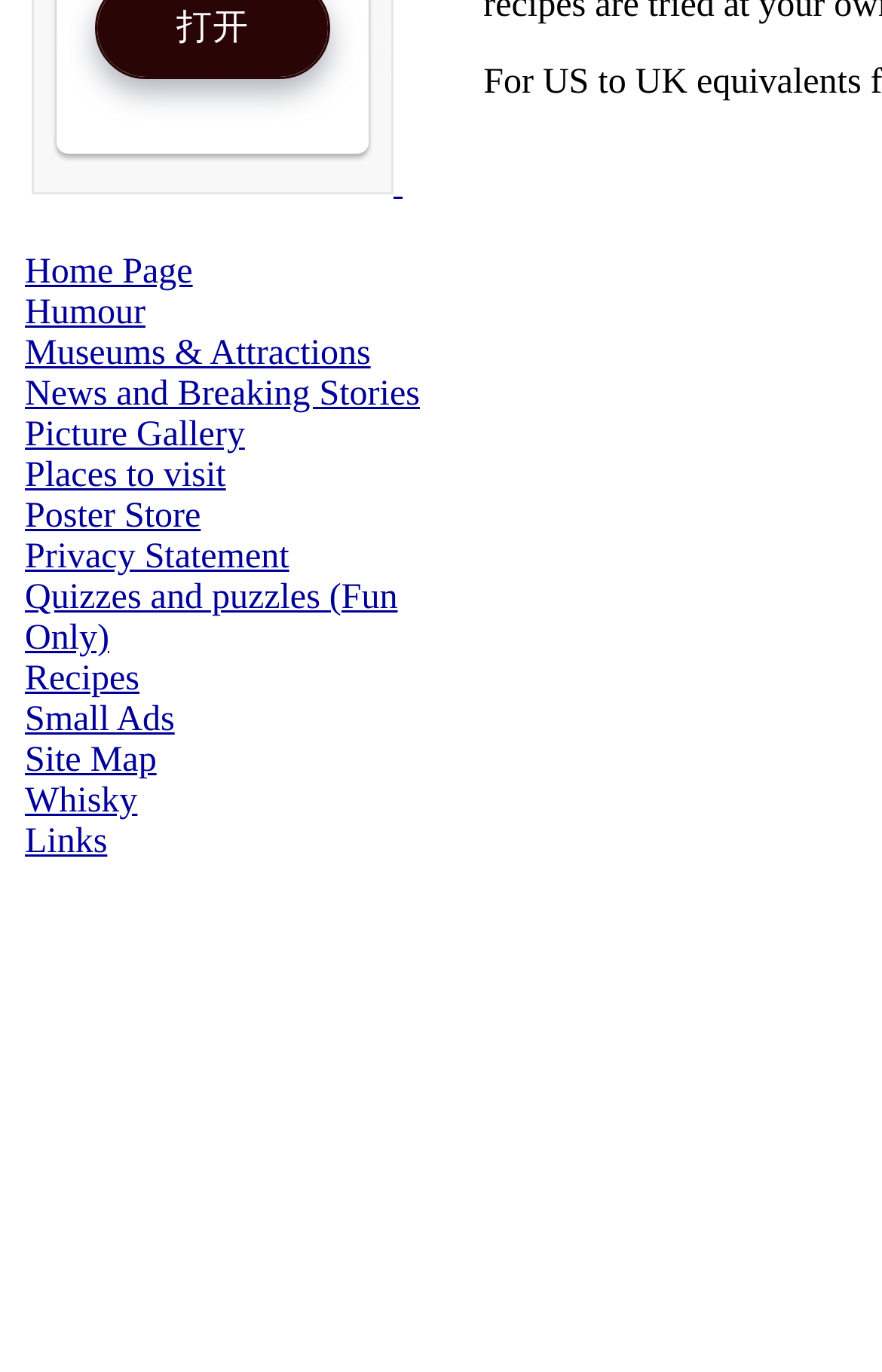Pinpoint the bounding box coordinates of the clickable area needed to execute the instruction: "explore museums and attractions". The coordinates should be specified as four float numbers between 0 and 1, i.e., [left, top, right, bottom].

[0.028, 0.244, 0.42, 0.272]